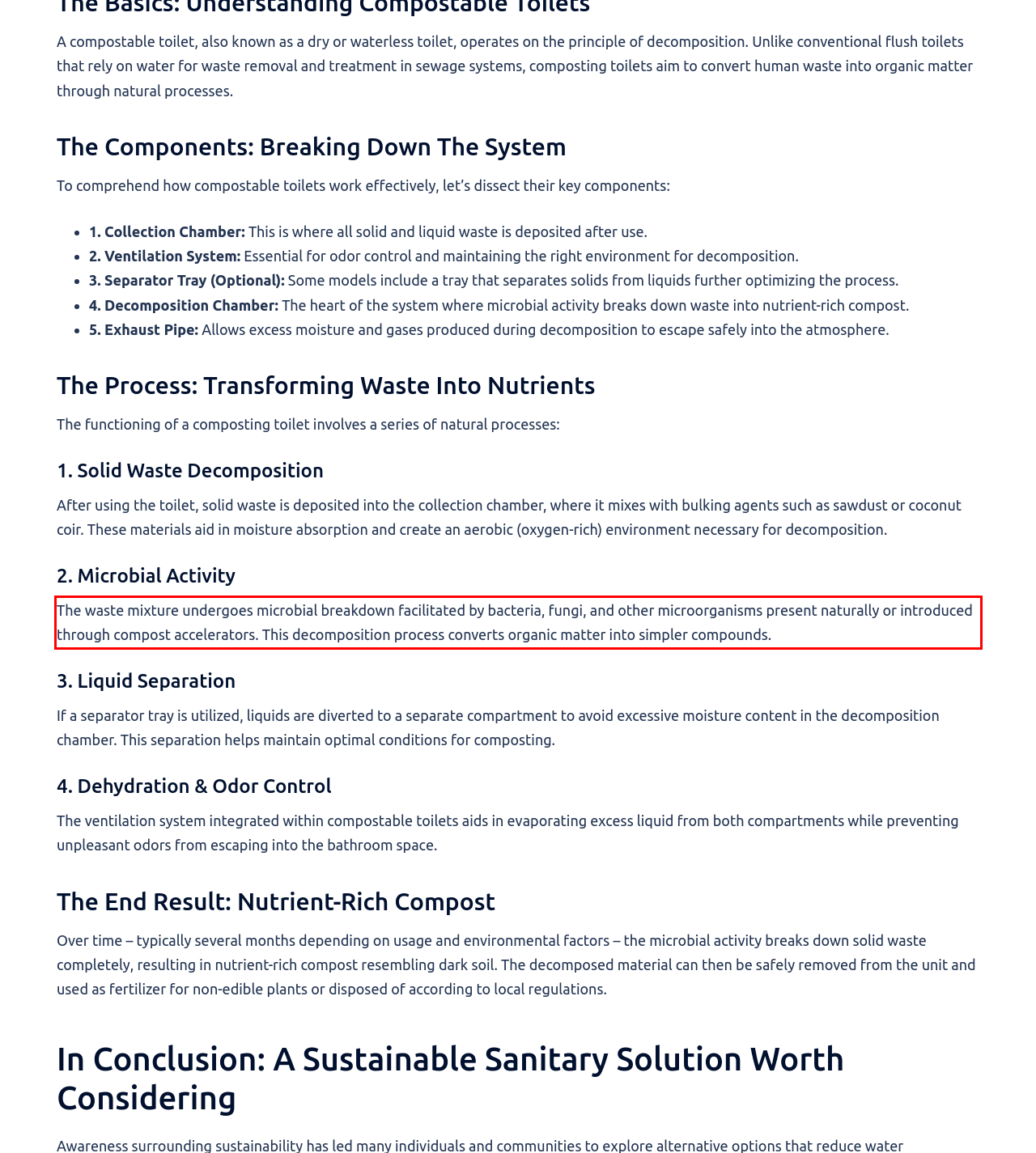You are given a screenshot showing a webpage with a red bounding box. Perform OCR to capture the text within the red bounding box.

The waste mixture undergoes microbial breakdown facilitated by bacteria, fungi, and other microorganisms present naturally or introduced through compost accelerators. This decomposition process converts organic matter into simpler compounds.